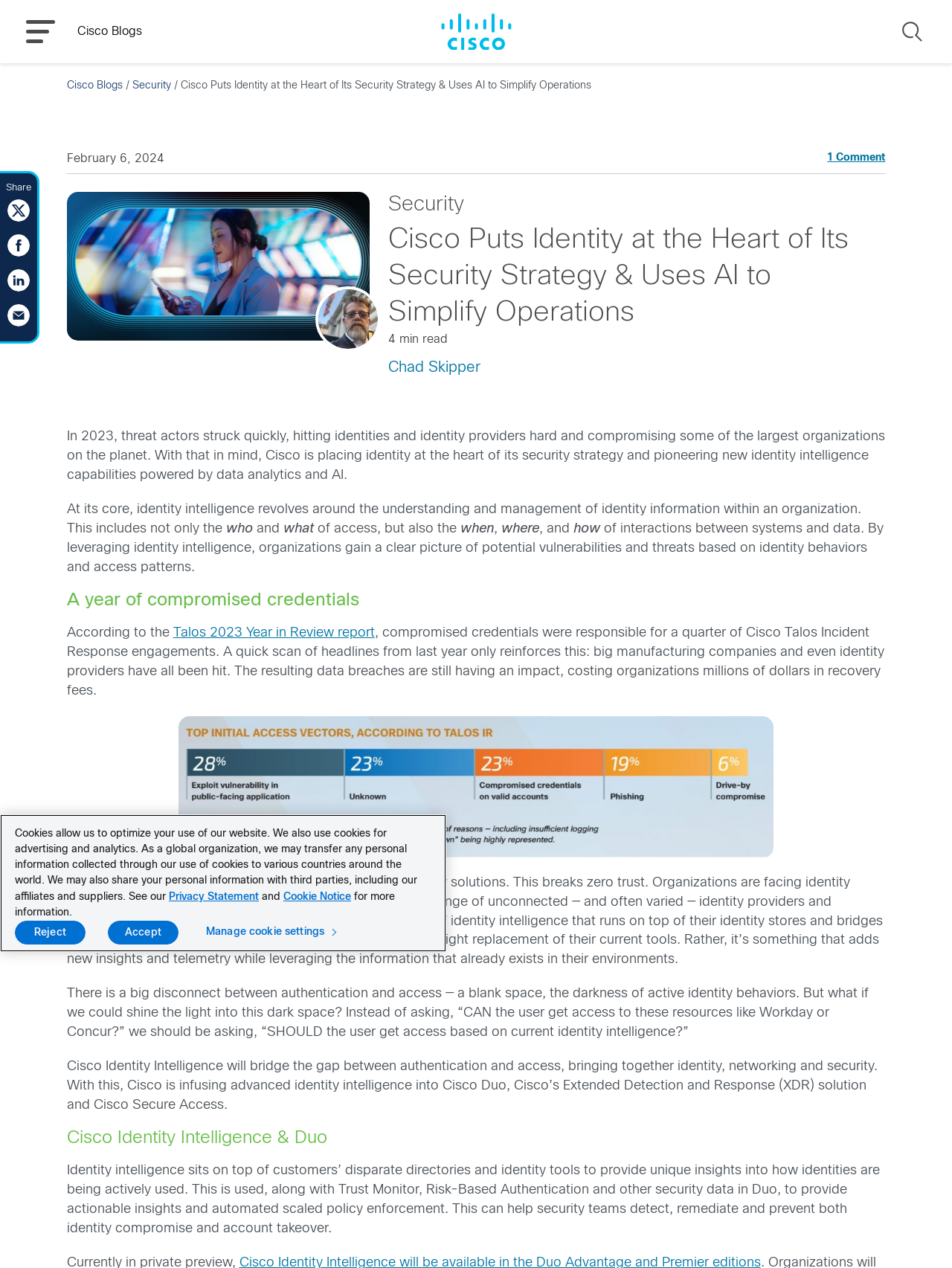Identify the bounding box coordinates of the element to click to follow this instruction: 'View the comments'. Ensure the coordinates are four float values between 0 and 1, provided as [left, top, right, bottom].

[0.869, 0.119, 0.93, 0.131]